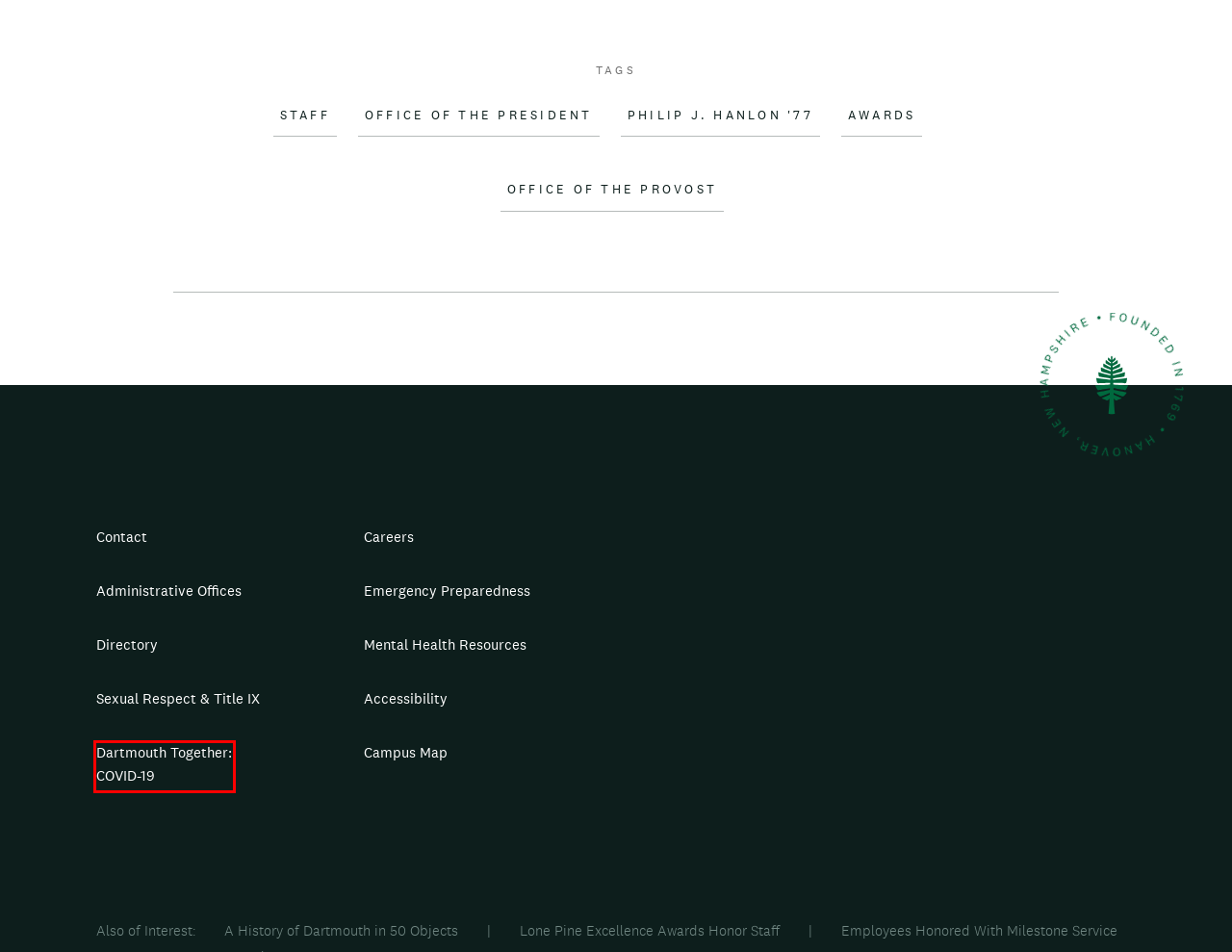Examine the screenshot of the webpage, which includes a red bounding box around an element. Choose the best matching webpage description for the page that will be displayed after clicking the element inside the red bounding box. Here are the candidates:
A. Giving to Dartmouth
B. Dartmouth College Applicant Portal | Home
C. A History of Dartmouth in 50 Objects | Dartmouth
D. Privacy Policy for Dartmouth Websites | Policies
E. Home | Department of Religion
F. Dartmouth Together
G. Lone Pine Excellence Awards Honor Staff | Dartmouth
H. Home | Sexual Respect

F